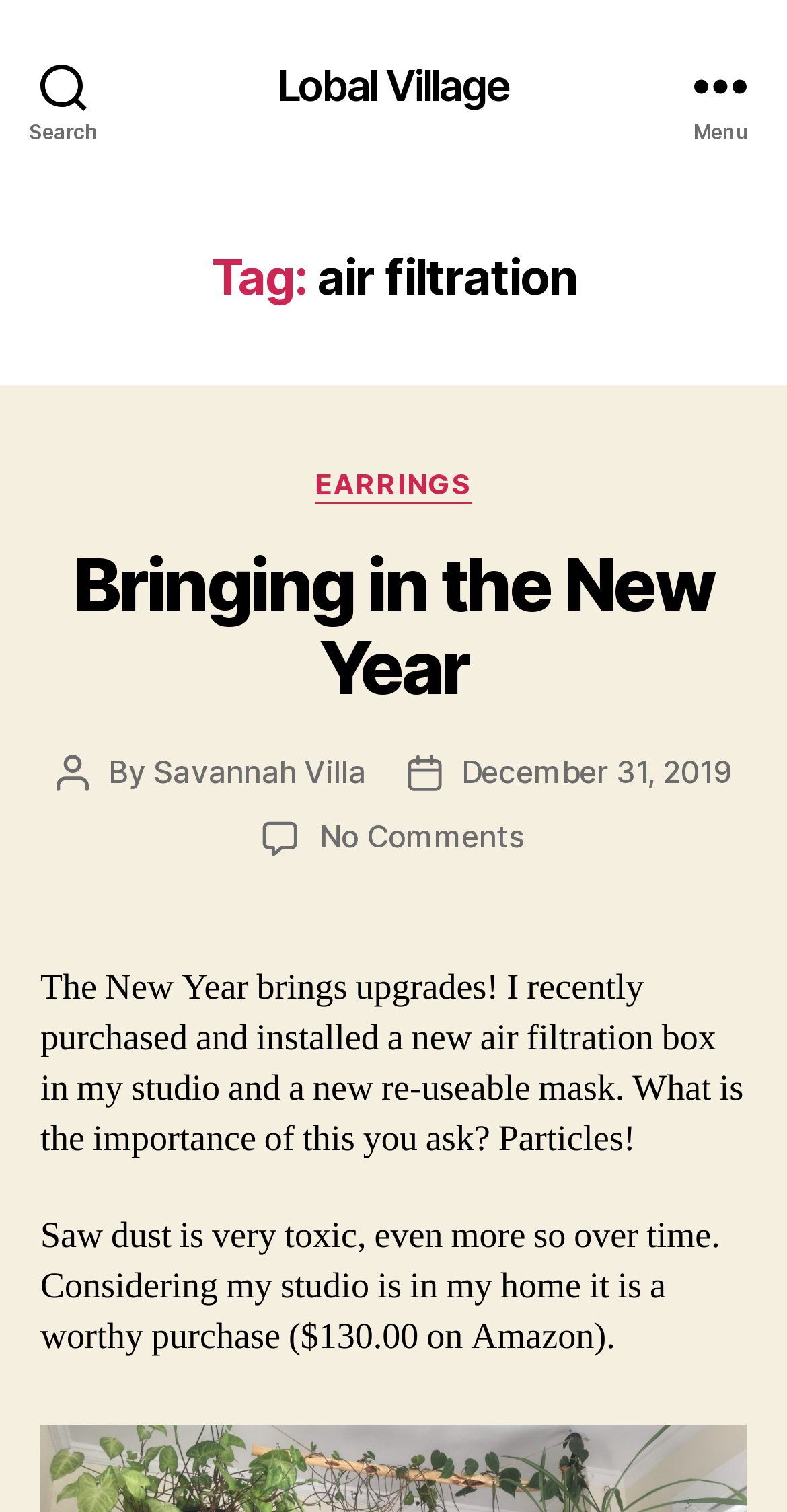Based on the element description "December 31, 2019", predict the bounding box coordinates of the UI element.

[0.586, 0.498, 0.929, 0.523]